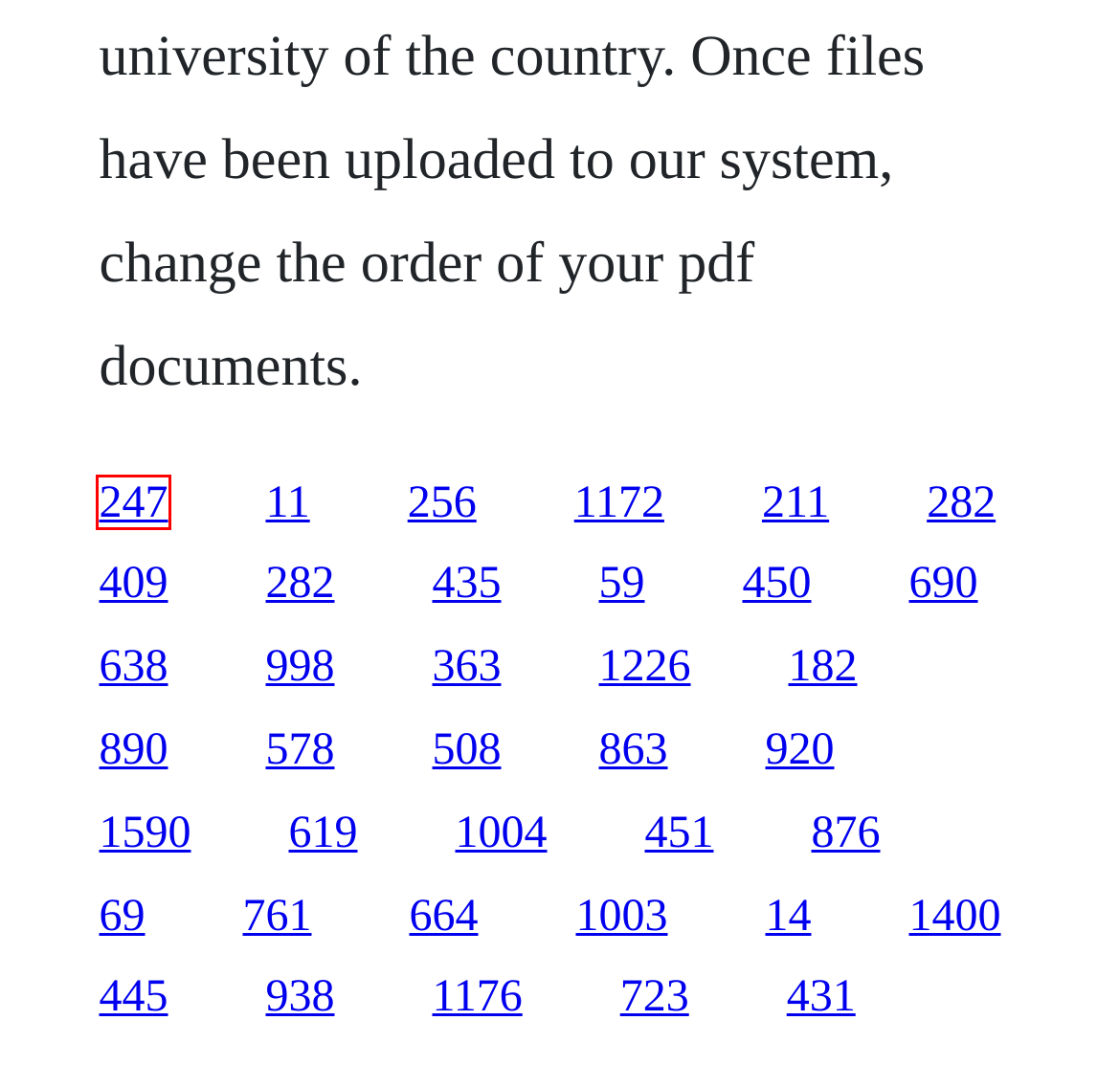Take a look at the provided webpage screenshot featuring a red bounding box around an element. Select the most appropriate webpage description for the page that loads after clicking on the element inside the red bounding box. Here are the candidates:
A. Serif konjevic zbog tebe sam vino pio free download
B. Epson cx5500 scanner driver download
C. High school dxd volume 13 epub files
D. Download running man ep 185 raw
E. Nrussian robber held captive books
F. Street outlaws new season 2016 episode 11 download
G. Grin and tonic waiting for godot pdf
H. Nelektrische netwerken pdf files

E